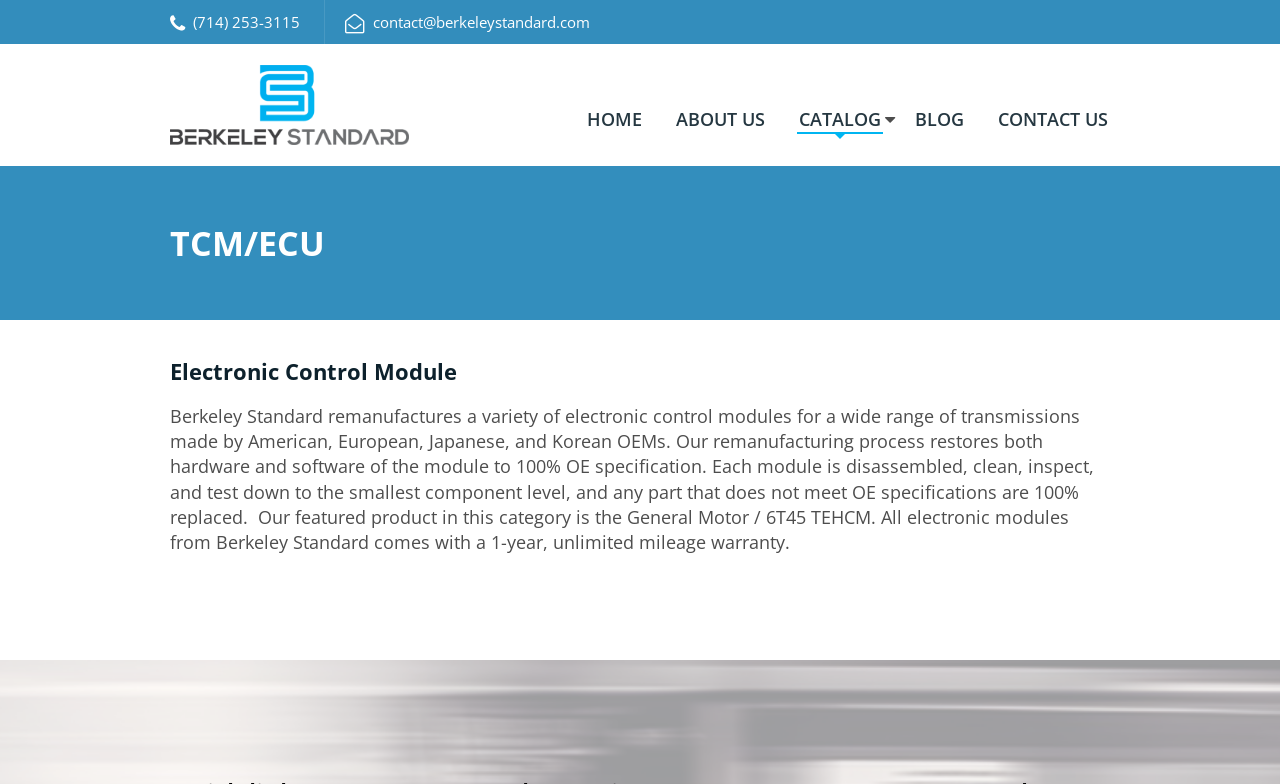Based on what you see in the screenshot, provide a thorough answer to this question: What is the email address of Berkeley Standard?

I found the email address by looking at the top section of the webpage, where the contact information is usually displayed. The email address is written in a link element as 'contact@berkeleystandard.com'.